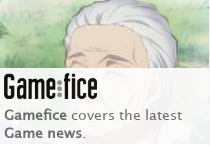What atmosphere does the background of the image suggest?
Please utilize the information in the image to give a detailed response to the question.

The background of the image appears to be a serene outdoor setting, which may indicate that the platform aims to create a lighthearted or casual atmosphere for gaming enthusiasts to discuss and engage with their favorite pastime.